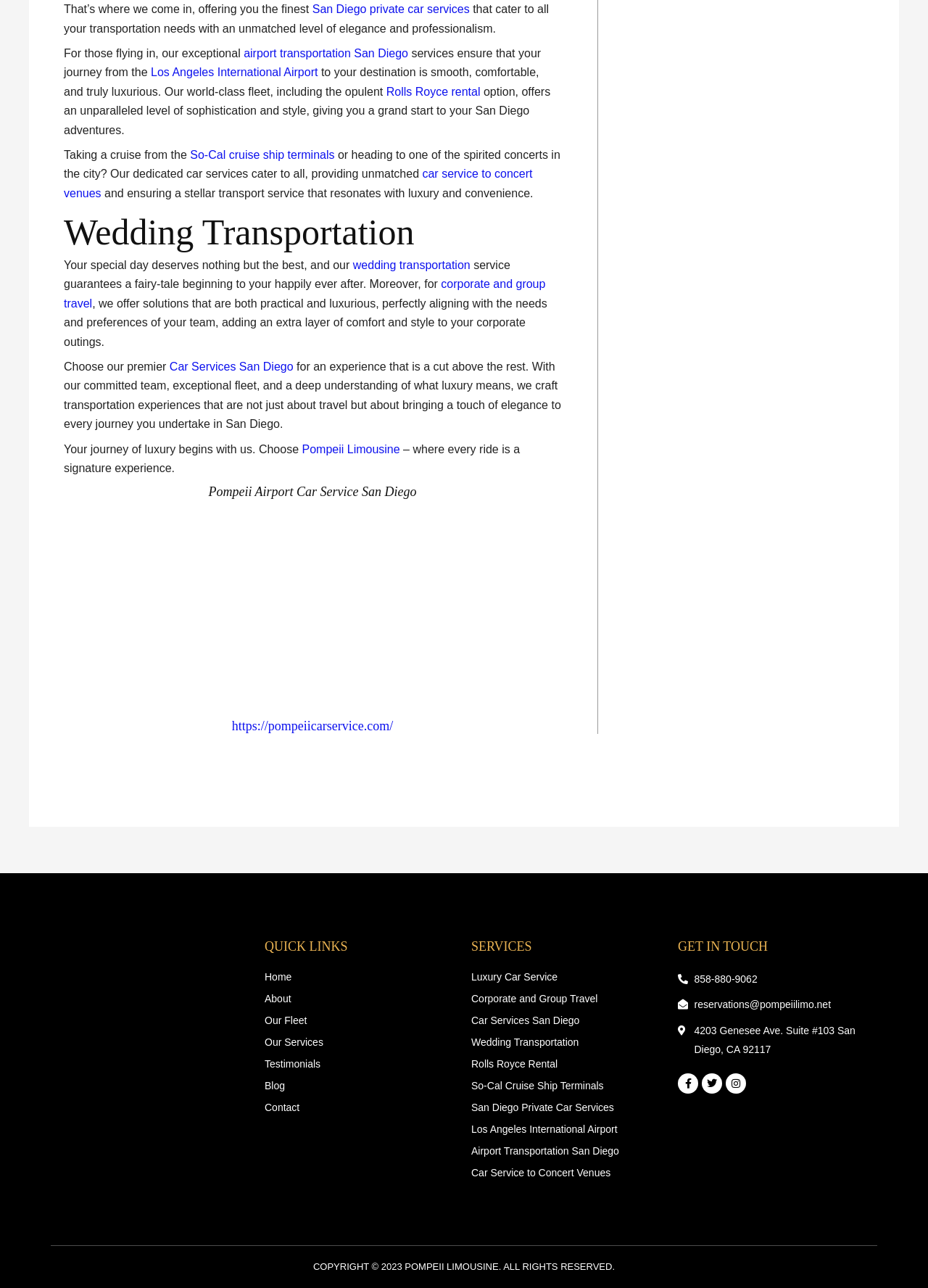Provide the bounding box coordinates of the HTML element described by the text: "Rolls Royce Rental".

[0.508, 0.82, 0.715, 0.832]